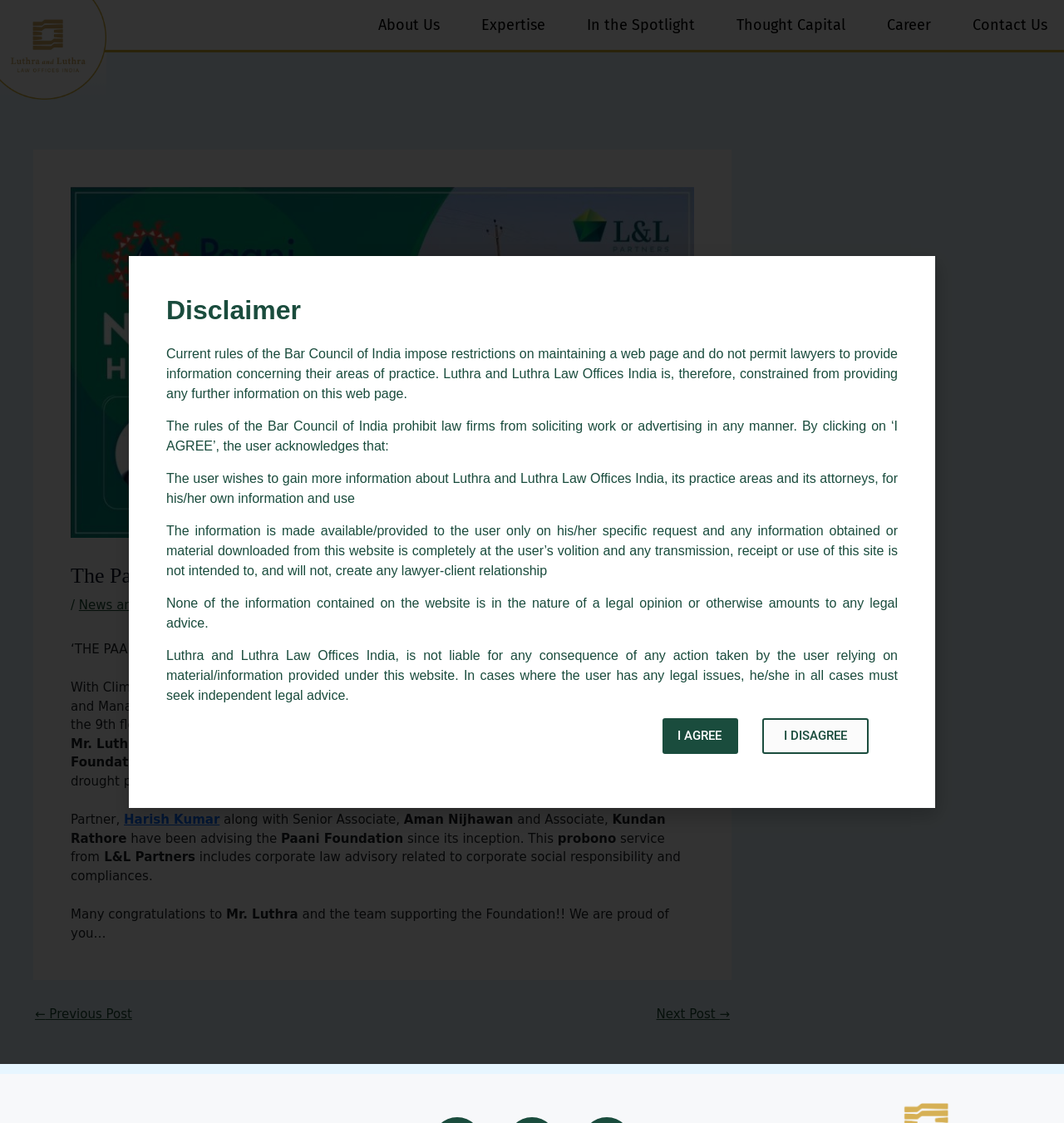Please determine the bounding box coordinates of the element's region to click in order to carry out the following instruction: "Click I AGREE". The coordinates should be four float numbers between 0 and 1, i.e., [left, top, right, bottom].

[0.623, 0.64, 0.694, 0.672]